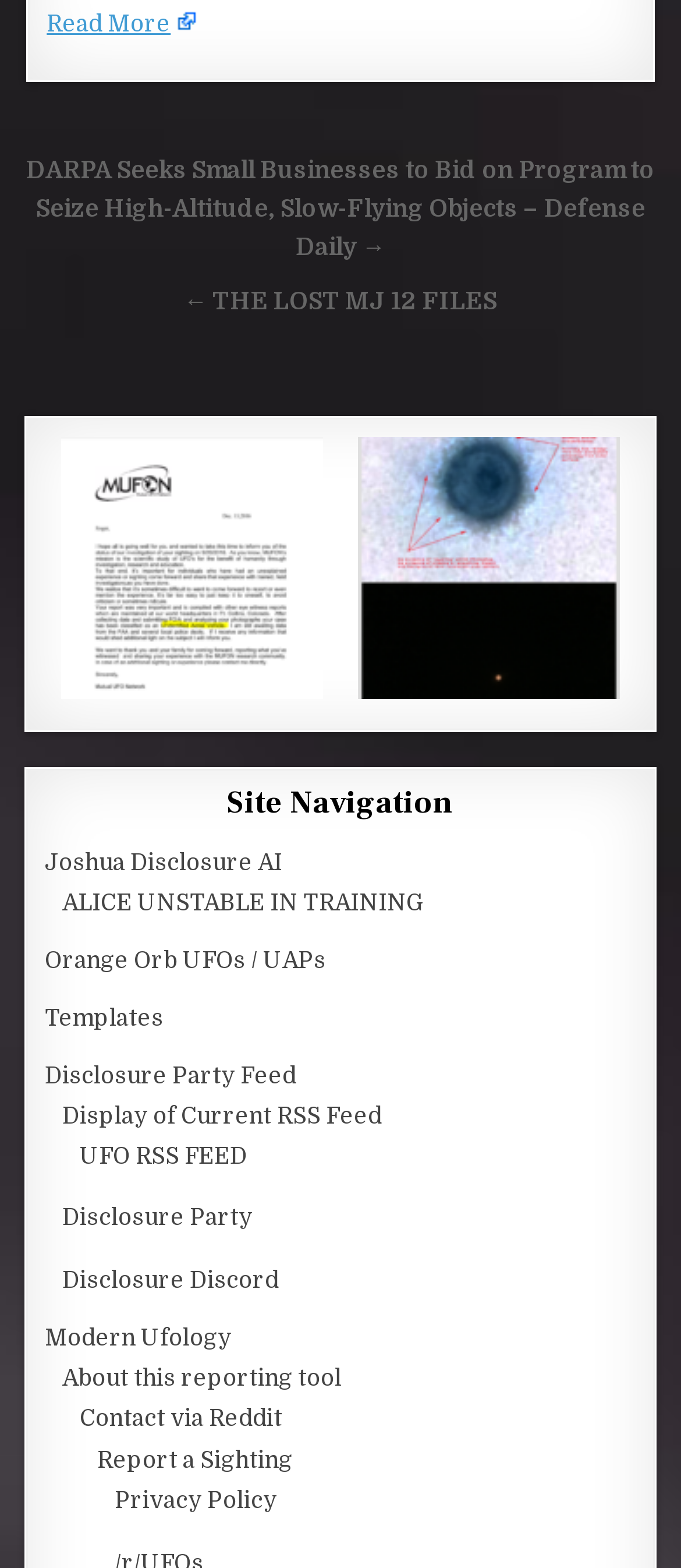Highlight the bounding box coordinates of the region I should click on to meet the following instruction: "View the site navigation menu".

[0.066, 0.503, 0.934, 0.523]